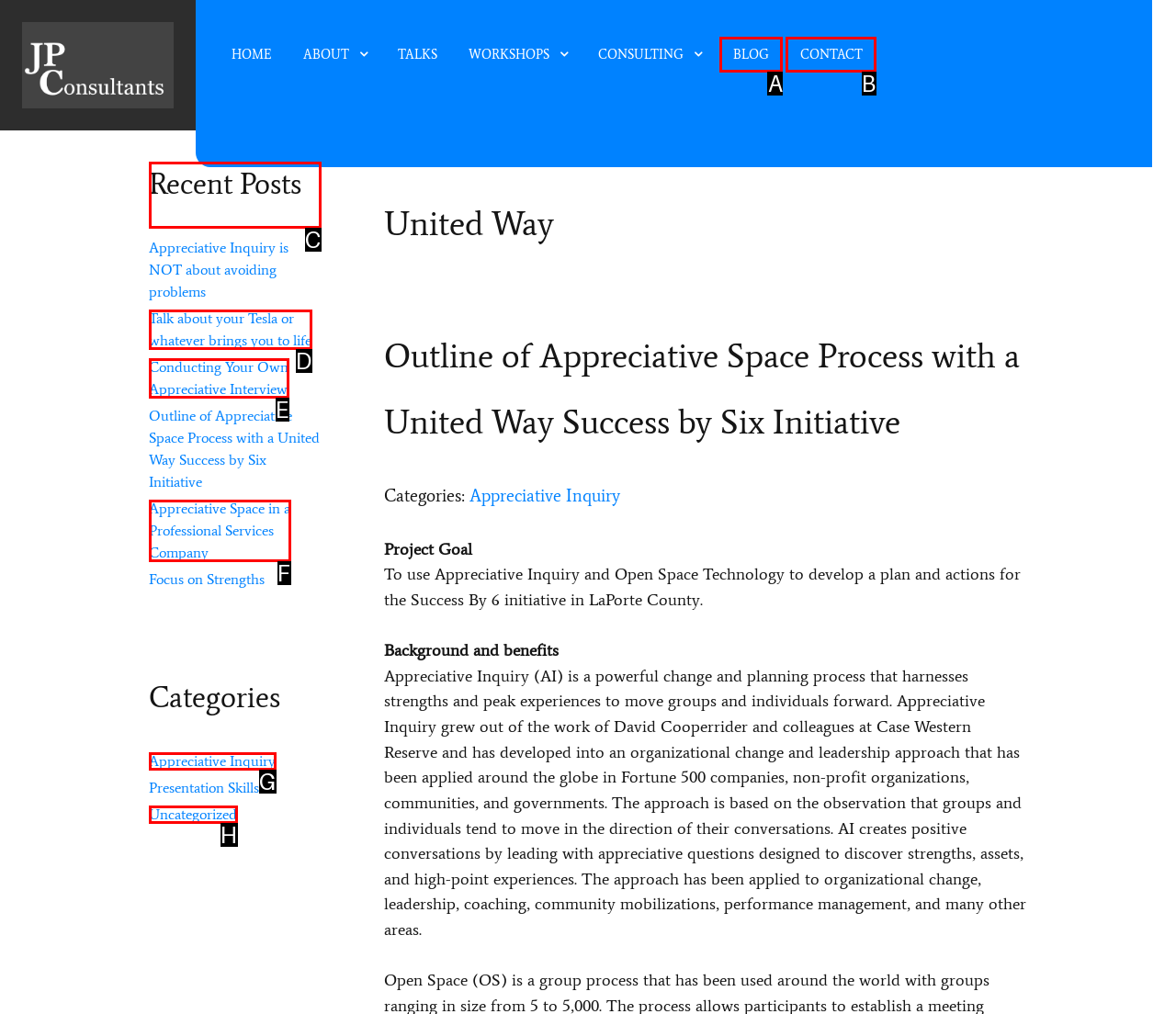Point out the specific HTML element to click to complete this task: Book a Room! Reply with the letter of the chosen option.

None